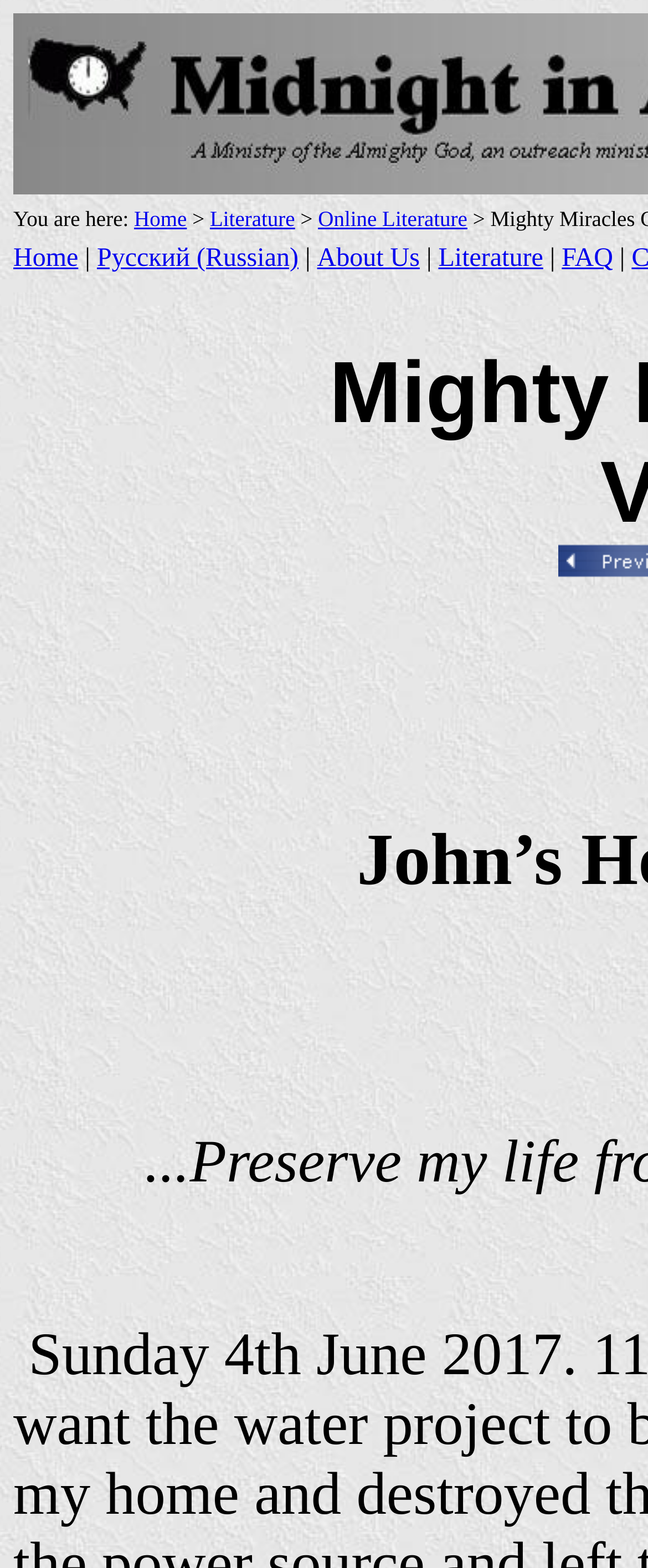Please identify the bounding box coordinates of the element on the webpage that should be clicked to follow this instruction: "read online literature". The bounding box coordinates should be given as four float numbers between 0 and 1, formatted as [left, top, right, bottom].

[0.491, 0.131, 0.721, 0.147]